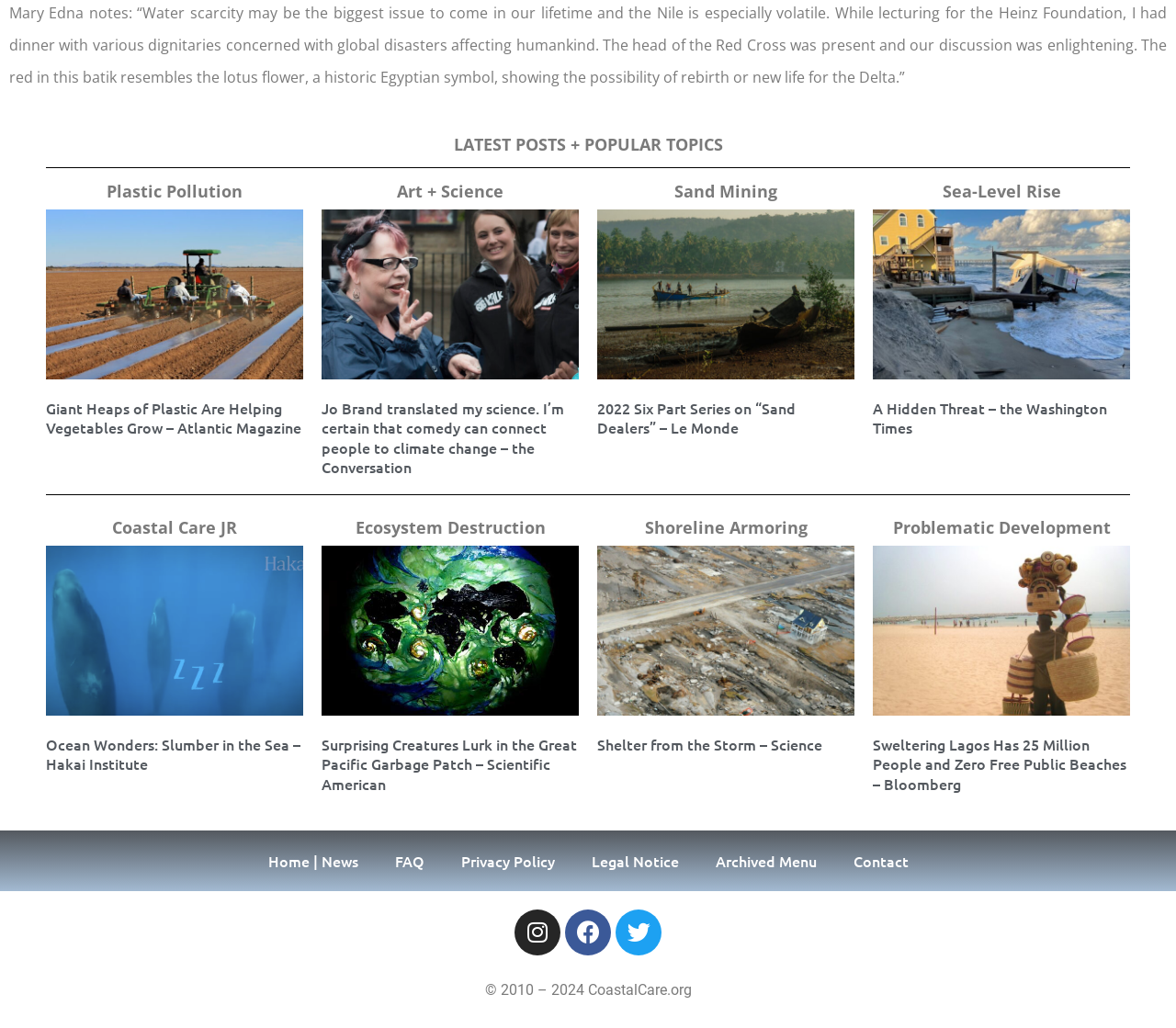Pinpoint the bounding box coordinates of the area that must be clicked to complete this instruction: "View the image of 'Planting cantaloupe in the Imperial Valley'".

[0.038, 0.202, 0.259, 0.37]